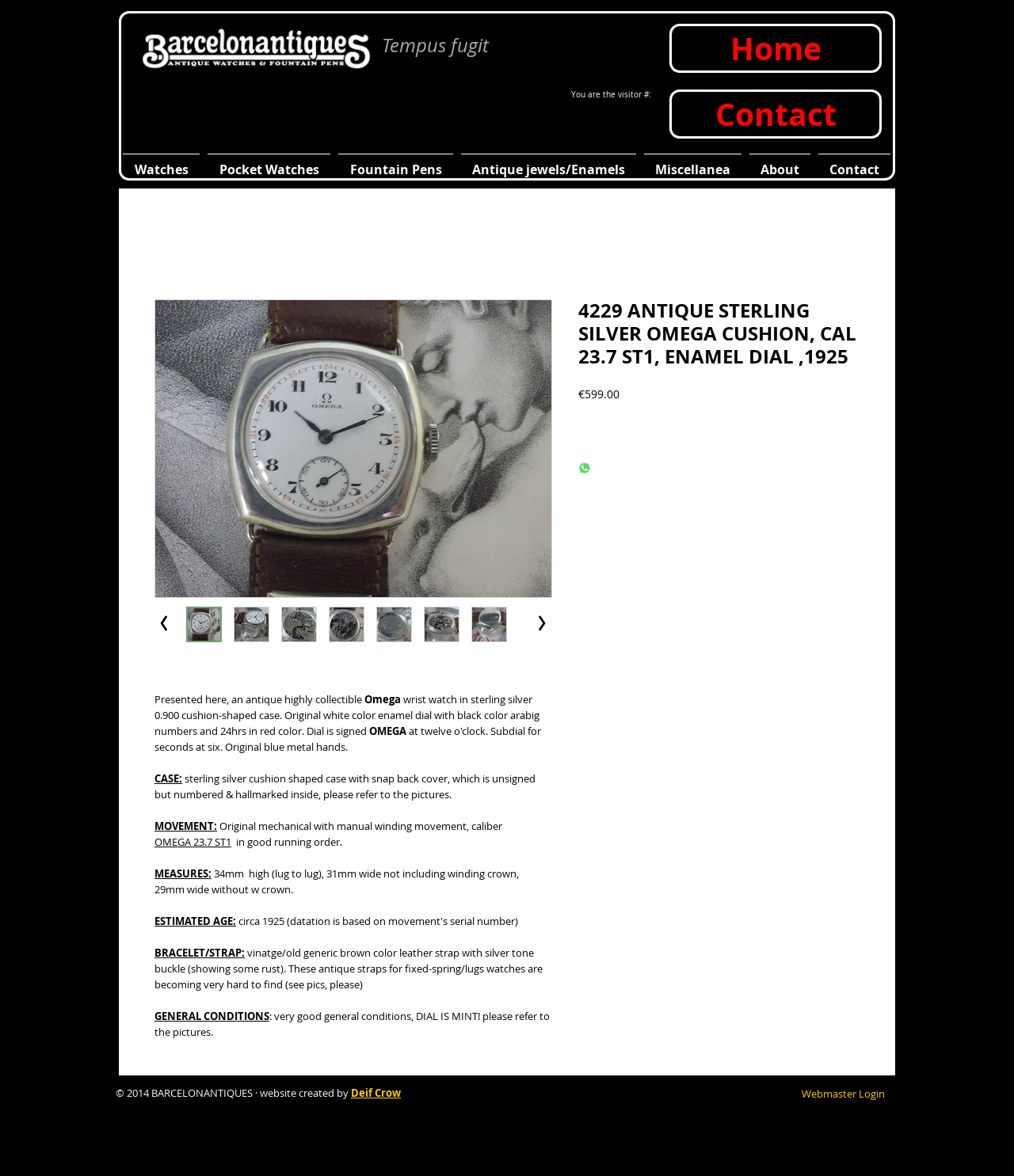What is the material of the watch case?
Deliver a detailed and extensive answer to the question.

The material of the watch case can be determined by reading the text description of the watch, which mentions 'sterling silver 0.900 cushion-shaped case'.